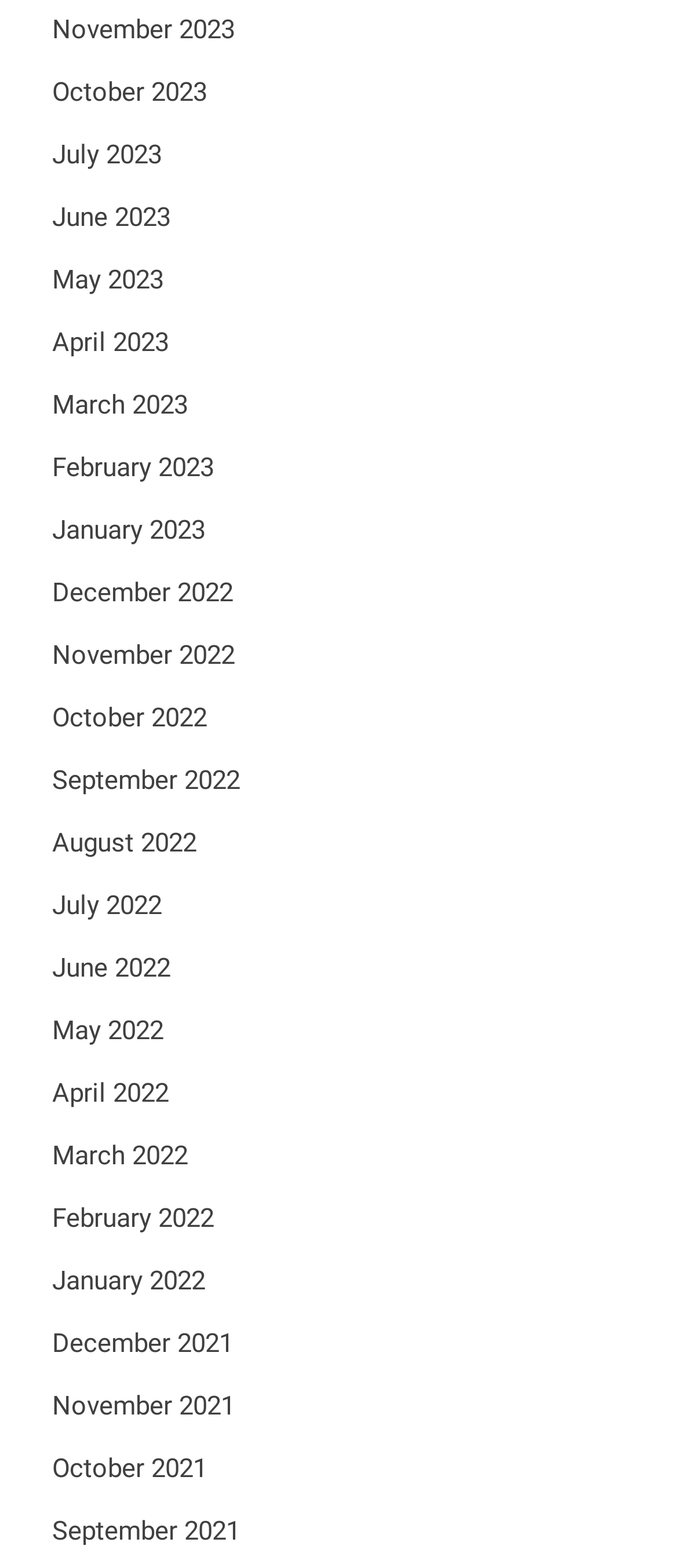Pinpoint the bounding box coordinates of the clickable area needed to execute the instruction: "browse July 2021". The coordinates should be specified as four float numbers between 0 and 1, i.e., [left, top, right, bottom].

[0.077, 0.567, 0.238, 0.587]